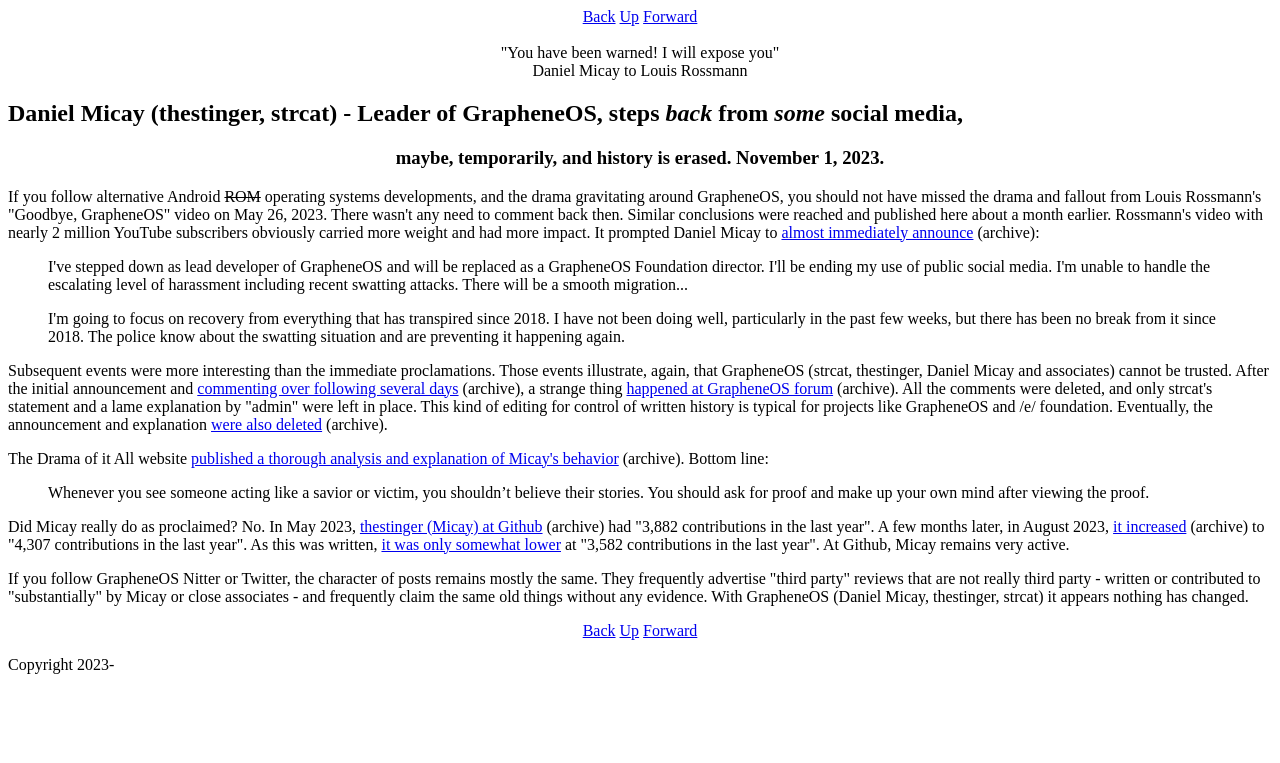What is the text of the first heading?
Please provide a single word or phrase as your answer based on the screenshot.

Daniel Micay (thestinger, strcat) - Leader of GrapheneOS, steps back from some social media,